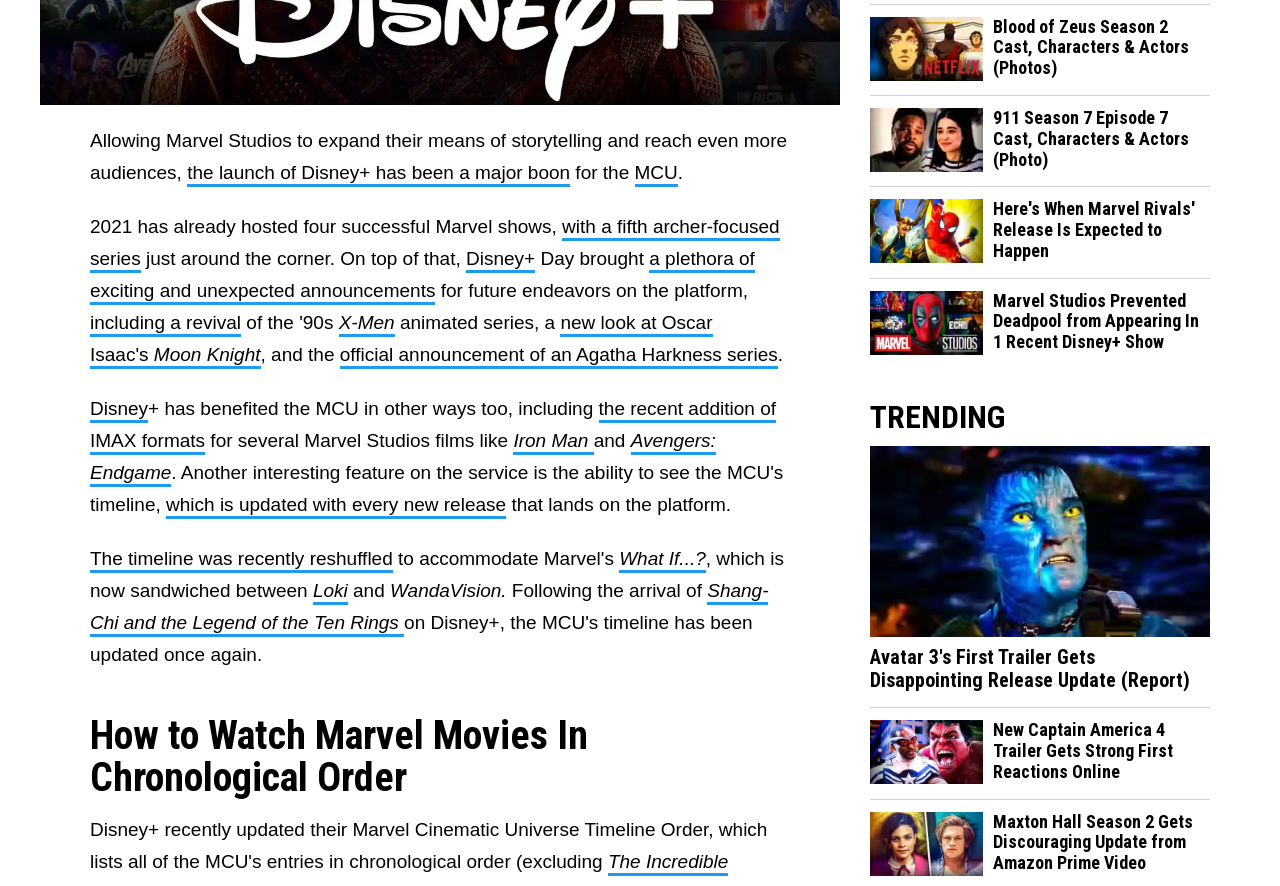Refer to the element description The timeline was recently reshuffled and identify the corresponding bounding box in the screenshot. Format the coordinates as (top-left x, top-left y, bottom-right x, bottom-right y) with values in the range of 0 to 1.

[0.07, 0.619, 0.307, 0.647]